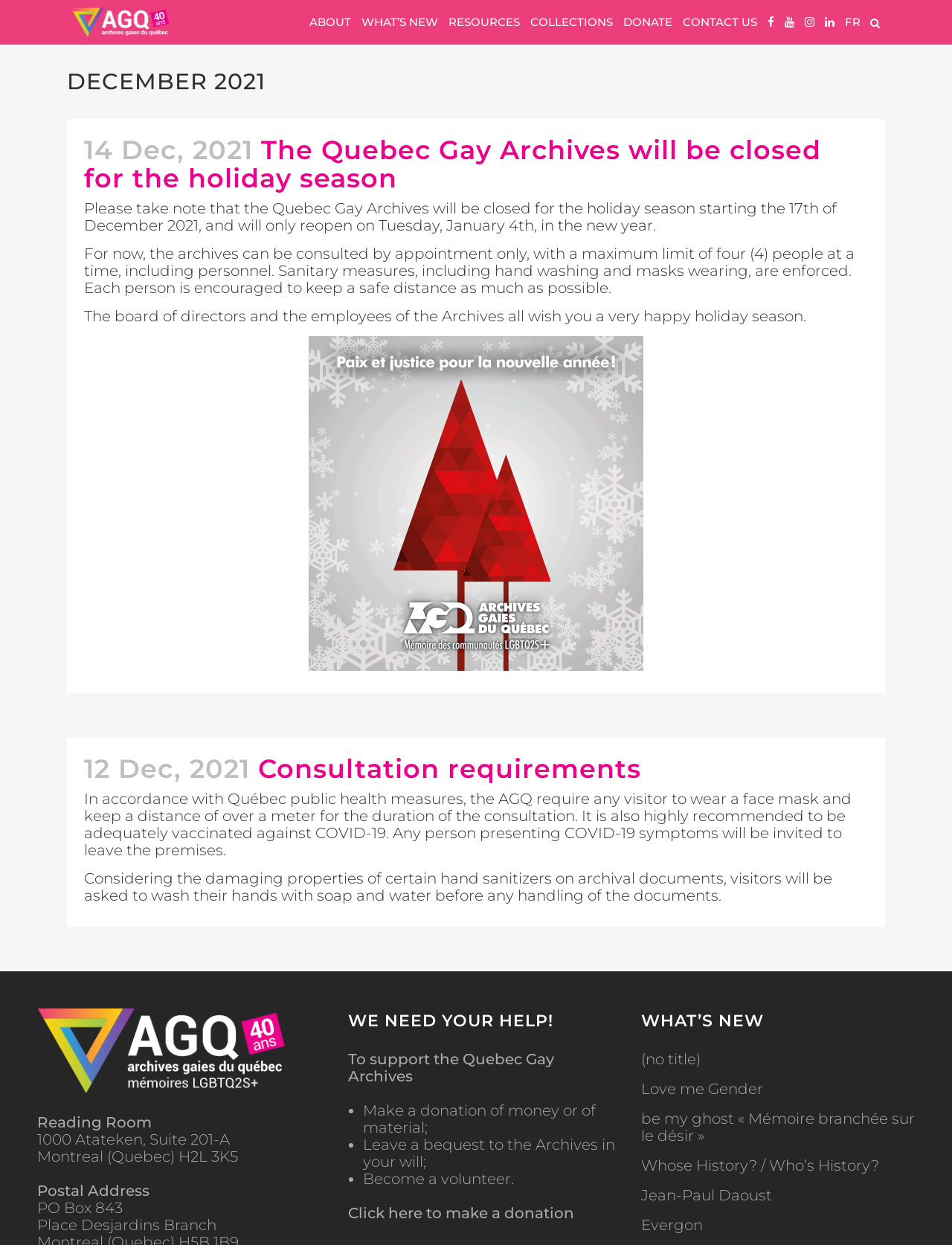Please identify the bounding box coordinates of the clickable region that I should interact with to perform the following instruction: "Read the article 'The Quebec Gay Archives will be closed for the holiday season'". The coordinates should be expressed as four float numbers between 0 and 1, i.e., [left, top, right, bottom].

[0.088, 0.108, 0.862, 0.156]